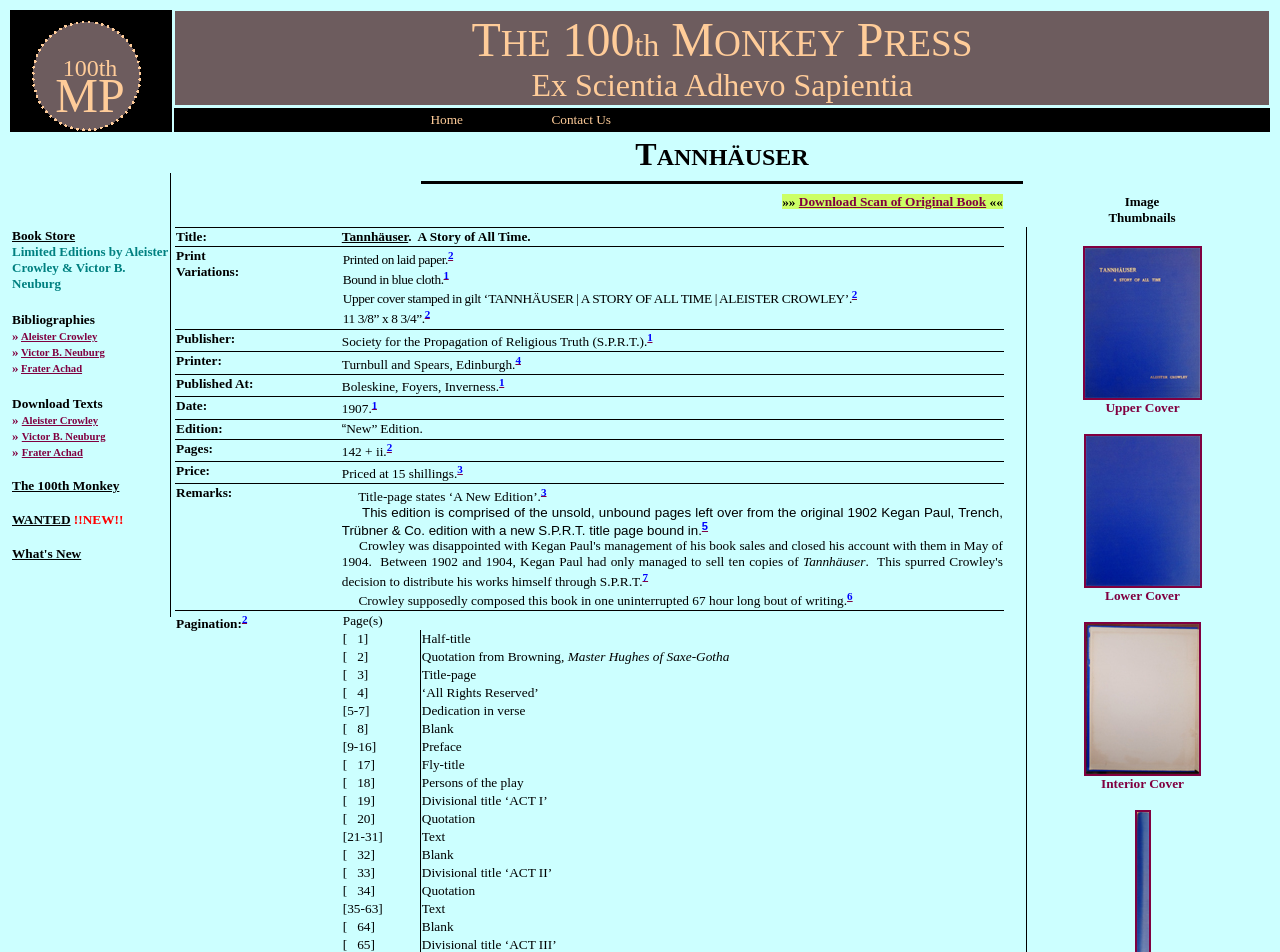Based on the image, give a detailed response to the question: Who is the author of the book?

I found the answer by looking at the title of the book, which says 'A STORY OF ALL TIME | ALEISTER CROWLEY'.